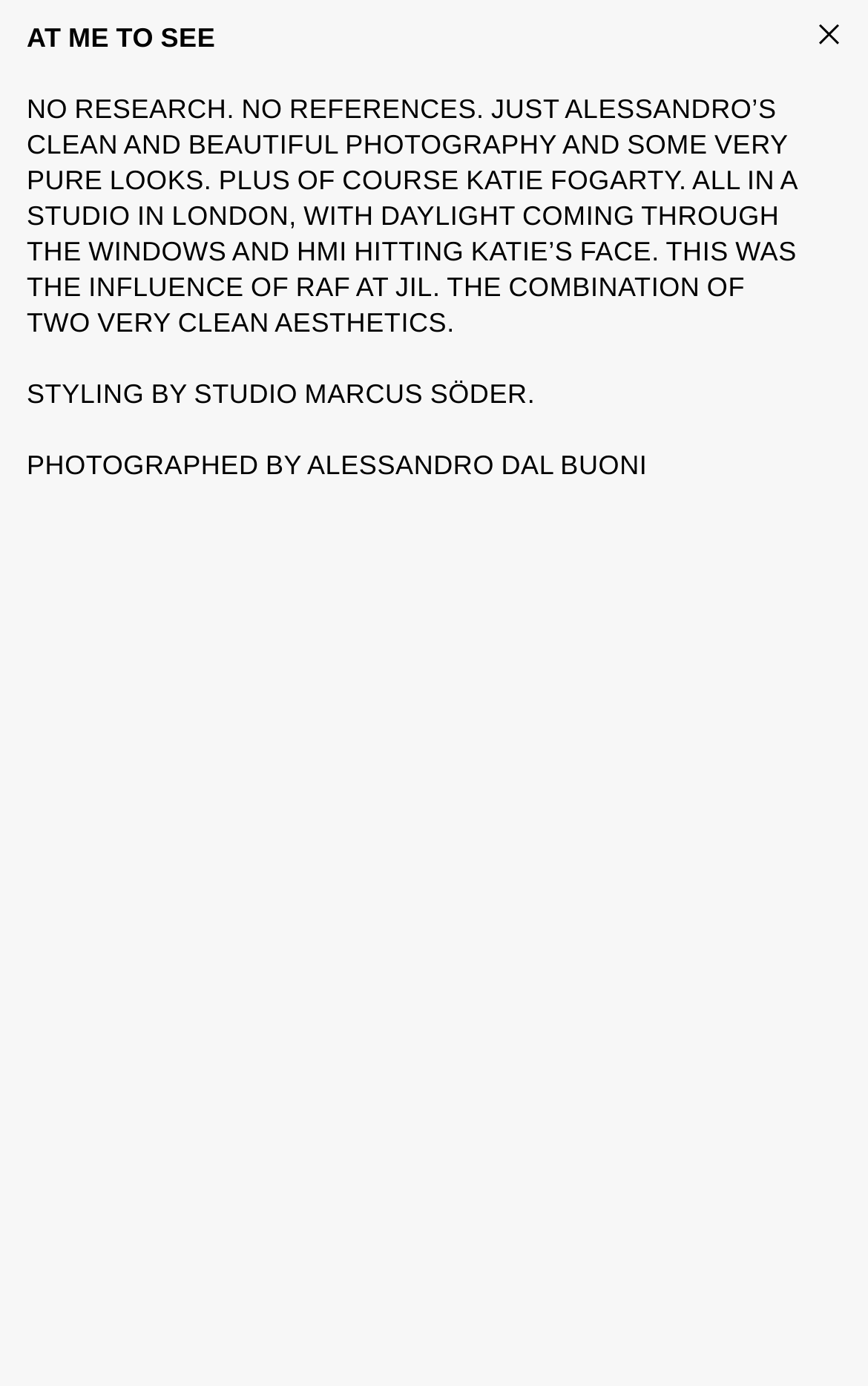Use the details in the image to answer the question thoroughly: 
What is the name of the studio?

The name of the studio can be found in the header section of the webpage, which is 'STUDIO MARCUS SÖDER'.